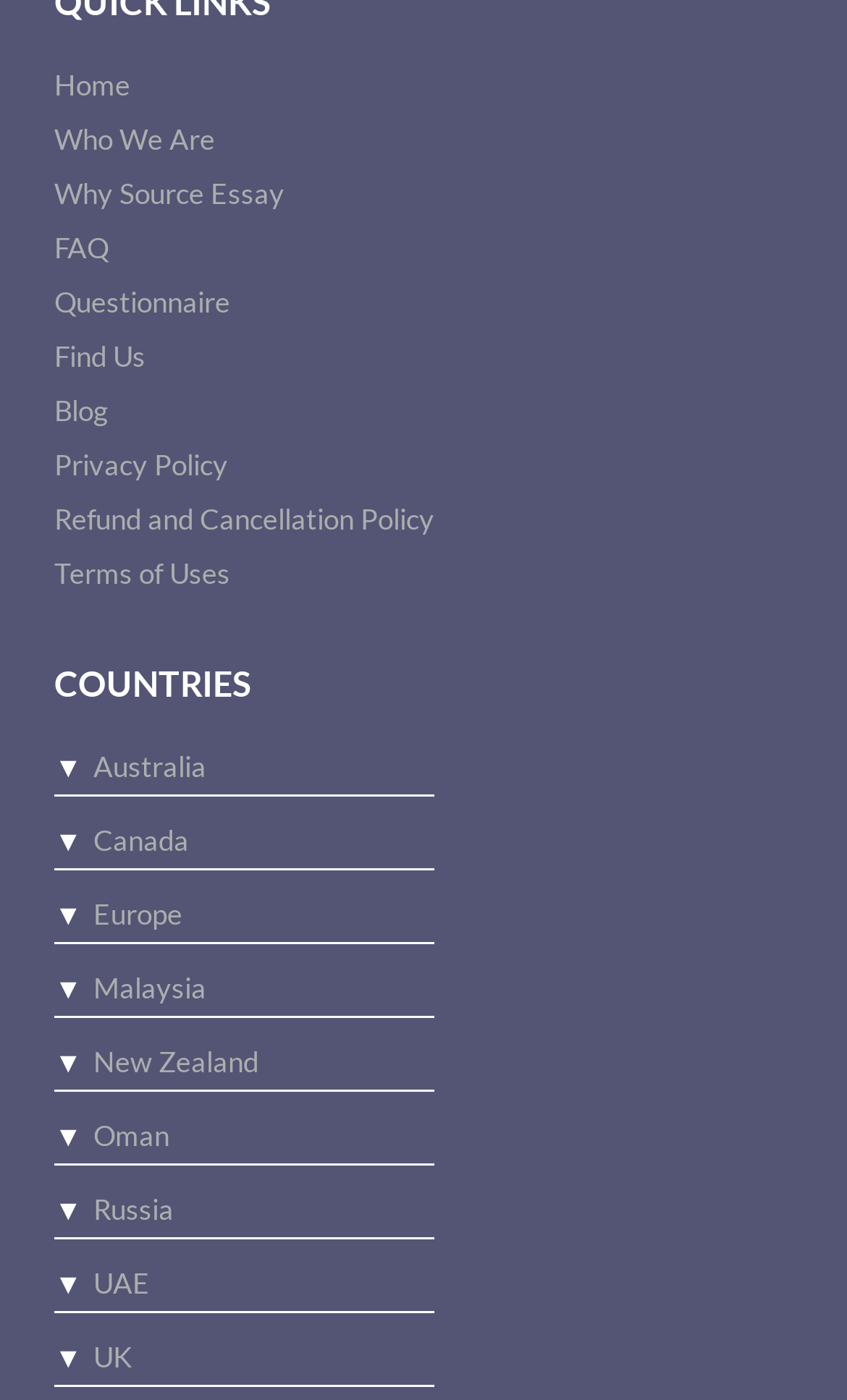Find the bounding box coordinates for the area that should be clicked to accomplish the instruction: "Read Terms of Uses".

[0.064, 0.397, 0.272, 0.422]